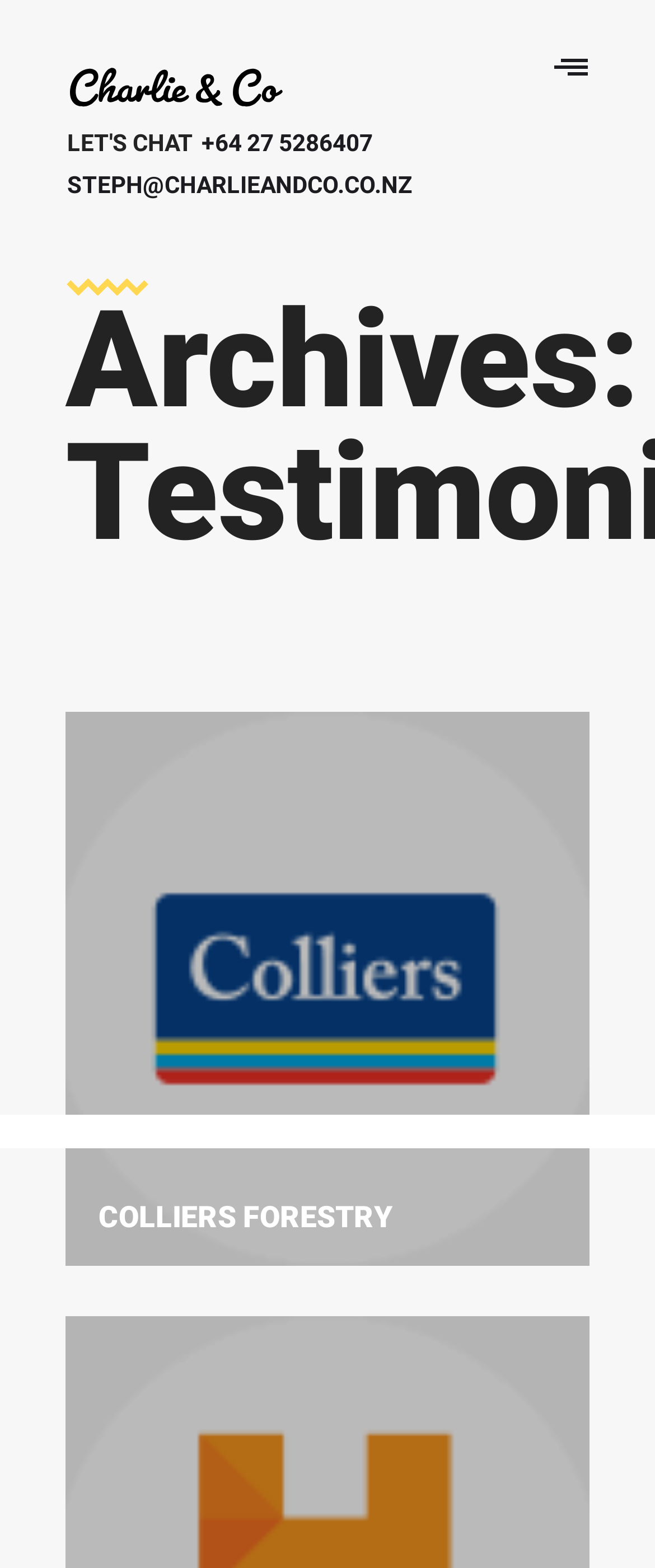Provide a short answer using a single word or phrase for the following question: 
How many images are on the page?

3